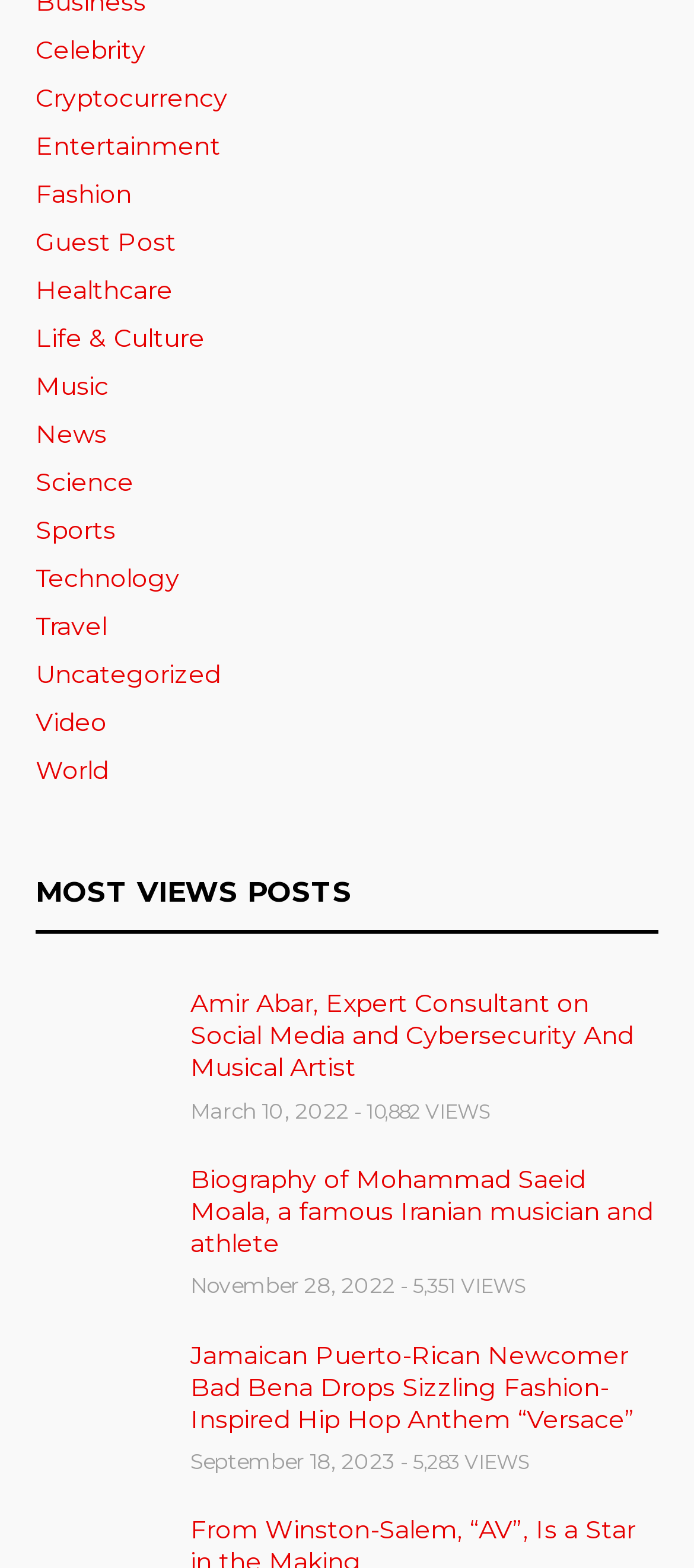Mark the bounding box of the element that matches the following description: "Entertainment".

[0.051, 0.082, 0.318, 0.106]